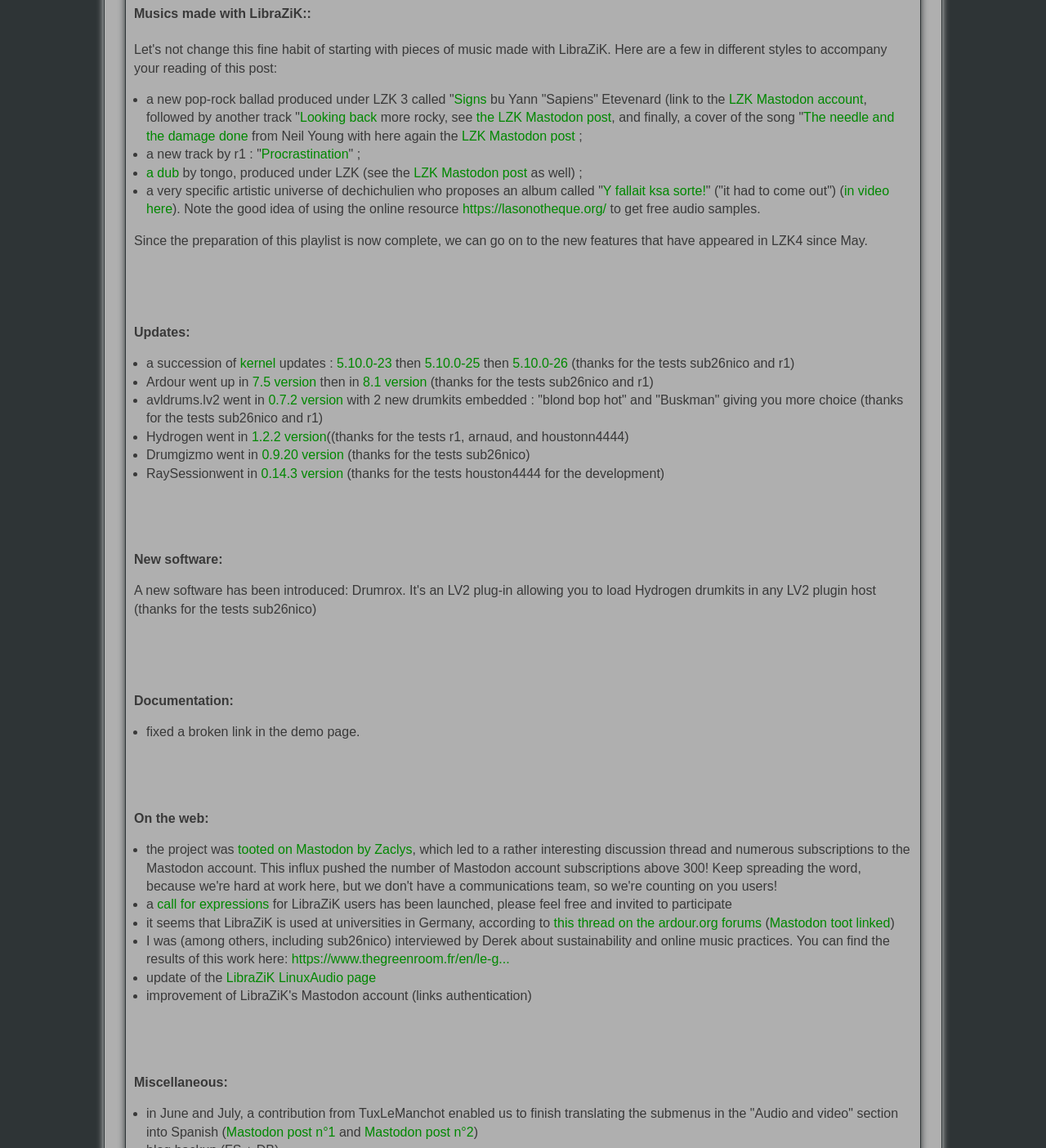Provide the bounding box coordinates of the HTML element this sentence describes: "Mastodon toot linked". The bounding box coordinates consist of four float numbers between 0 and 1, i.e., [left, top, right, bottom].

[0.736, 0.798, 0.851, 0.81]